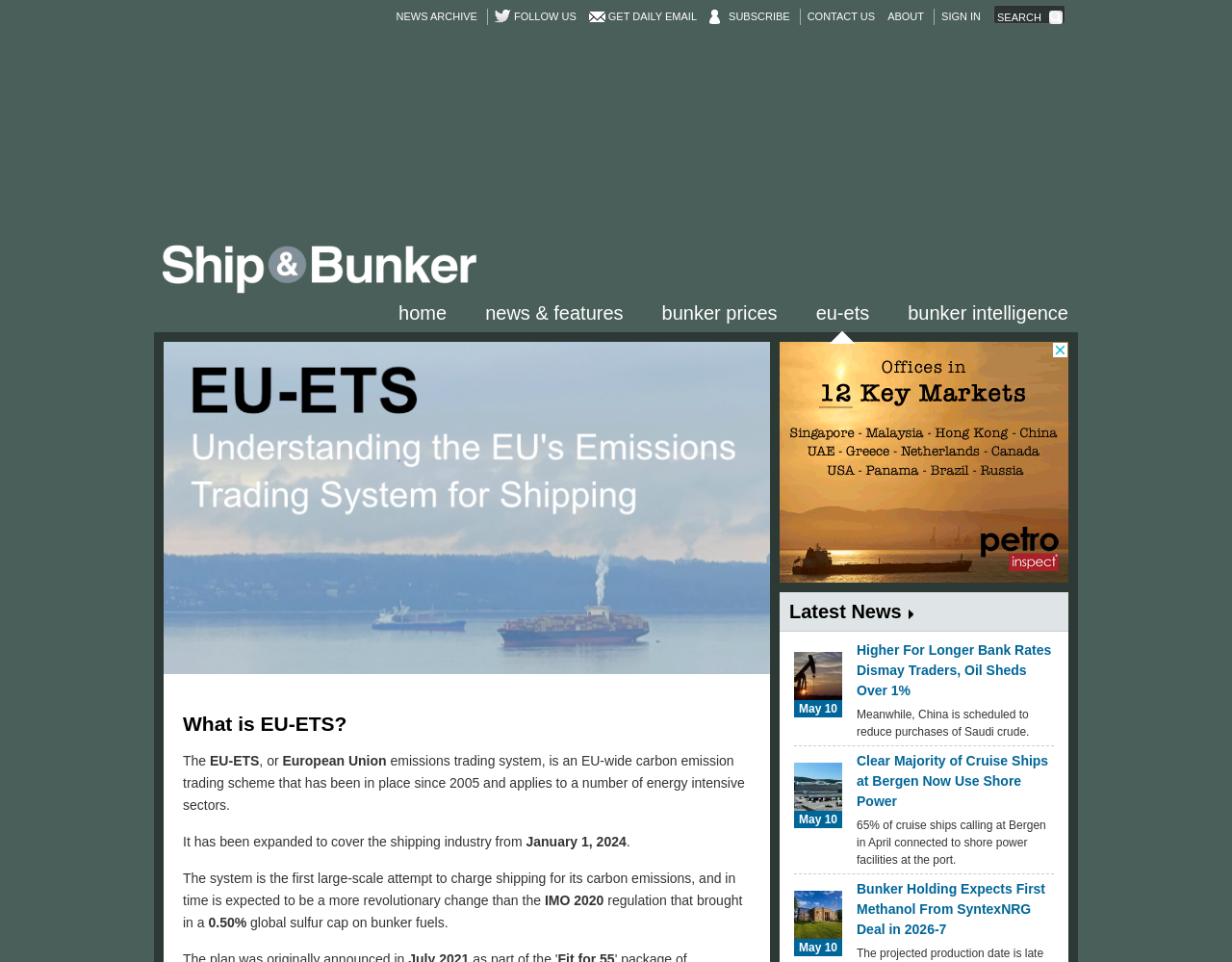Please identify the bounding box coordinates of the element's region that should be clicked to execute the following instruction: "Get daily email updates". The bounding box coordinates must be four float numbers between 0 and 1, i.e., [left, top, right, bottom].

[0.478, 0.008, 0.566, 0.026]